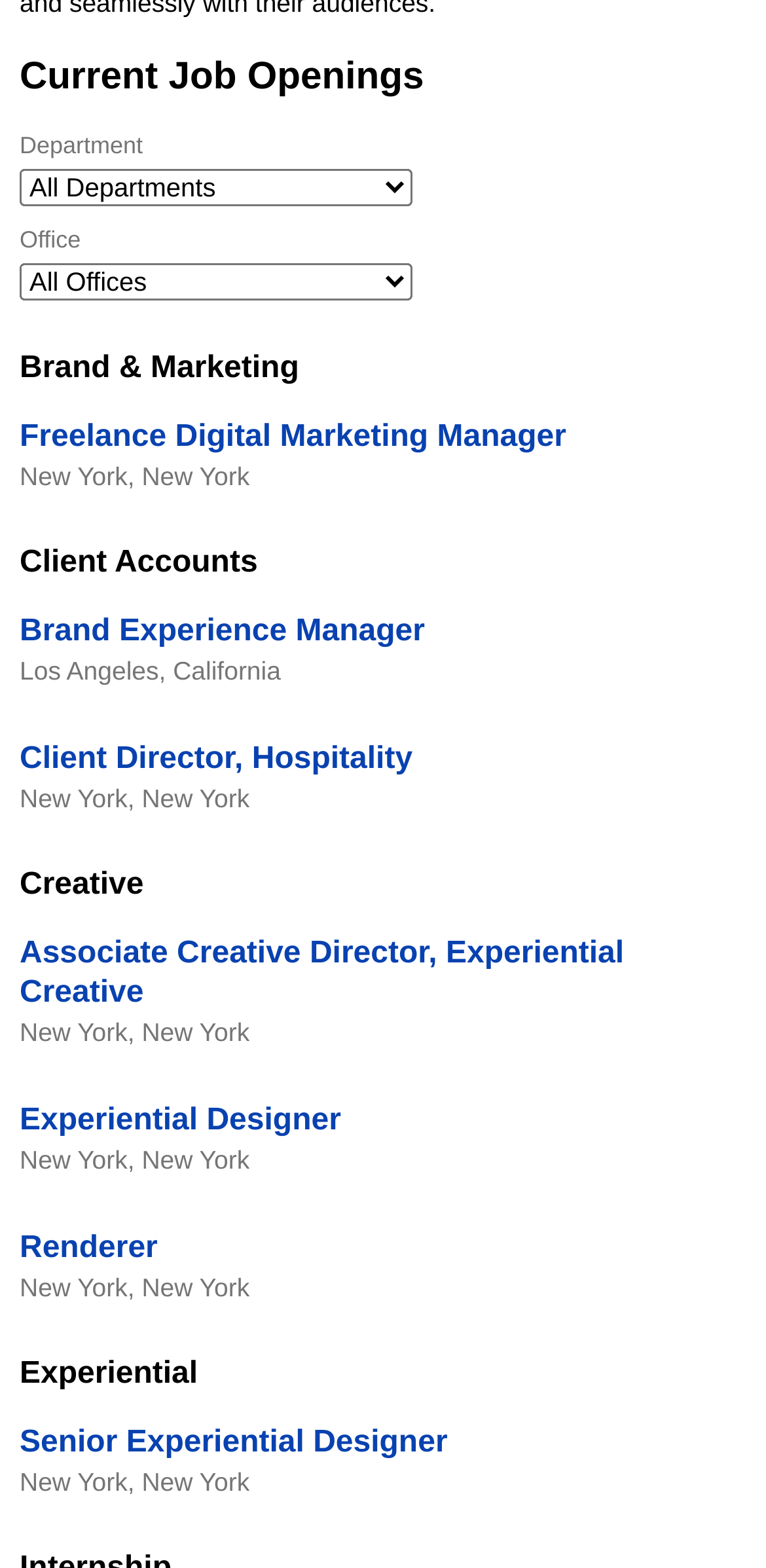Determine the bounding box coordinates of the UI element described below. Use the format (top-left x, top-left y, bottom-right x, bottom-right y) with floating point numbers between 0 and 1: Renderer

[0.026, 0.786, 0.206, 0.807]